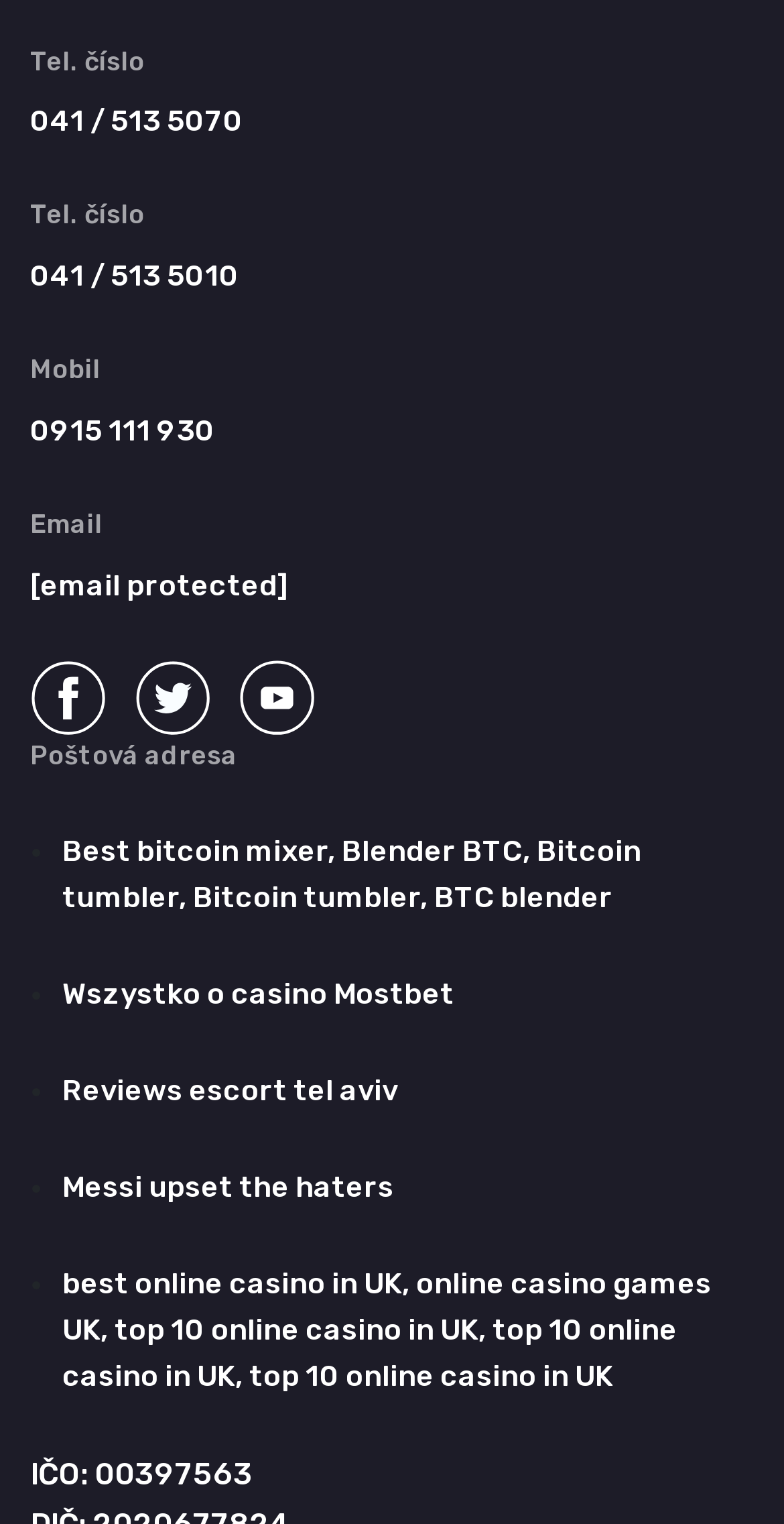Please find the bounding box coordinates for the clickable element needed to perform this instruction: "Visit the Facebook page".

[0.038, 0.433, 0.136, 0.483]